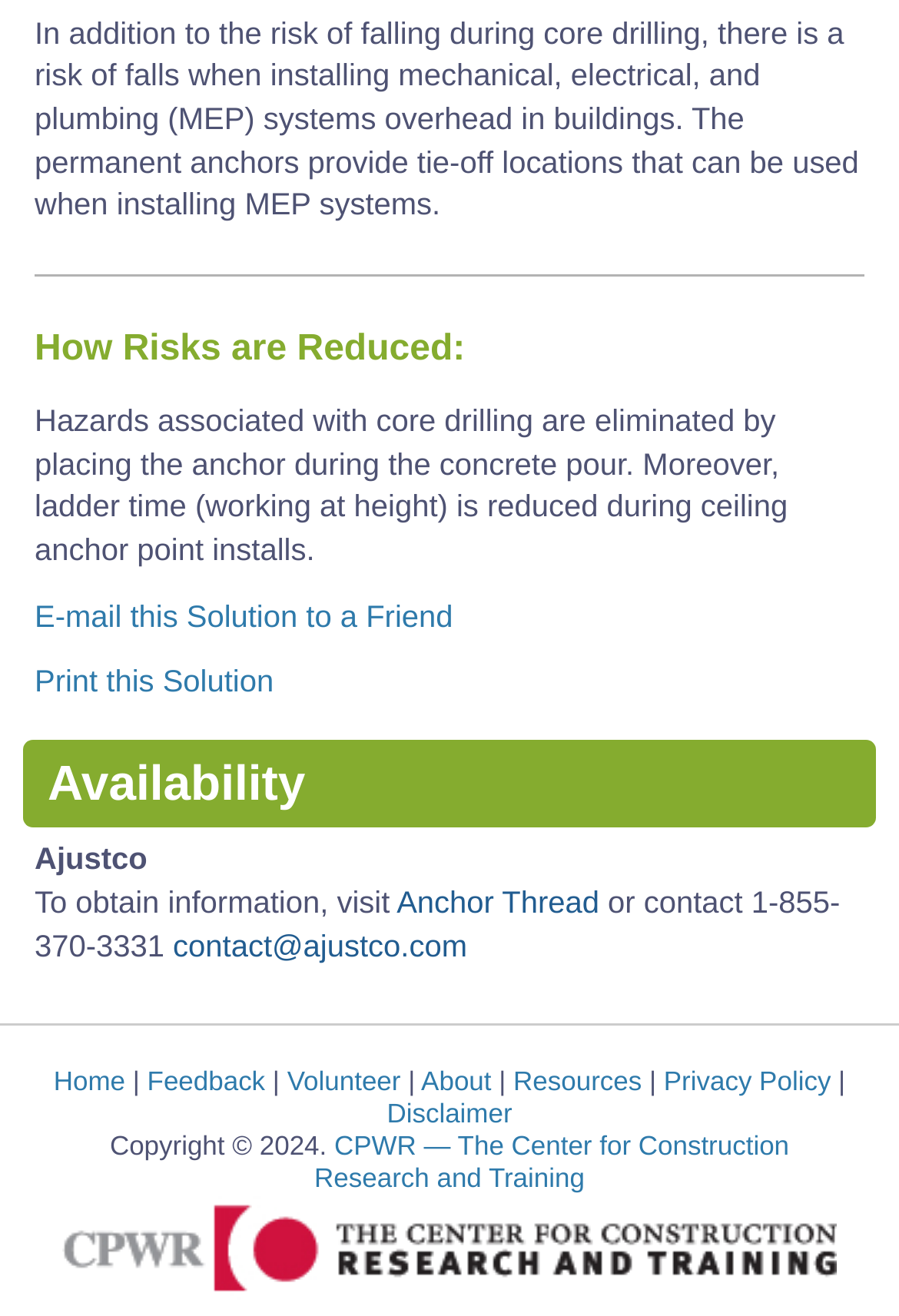How can hazards associated with core drilling be eliminated?
Based on the image, give a concise answer in the form of a single word or short phrase.

Placing anchor during concrete pour